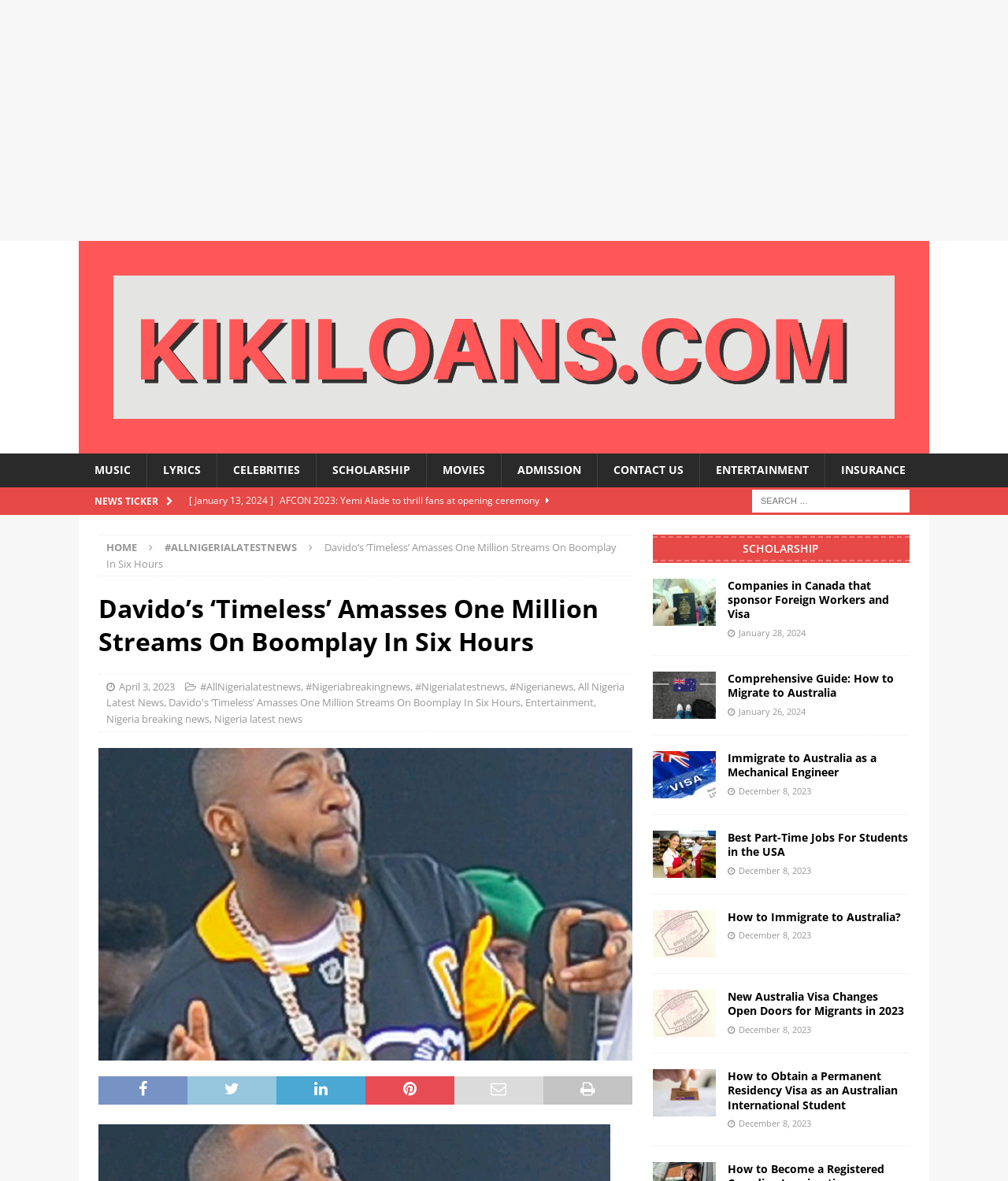Identify the bounding box coordinates for the region to click in order to carry out this instruction: "Search for:". Provide the coordinates using four float numbers between 0 and 1, formatted as [left, top, right, bottom].

[0.746, 0.415, 0.902, 0.434]